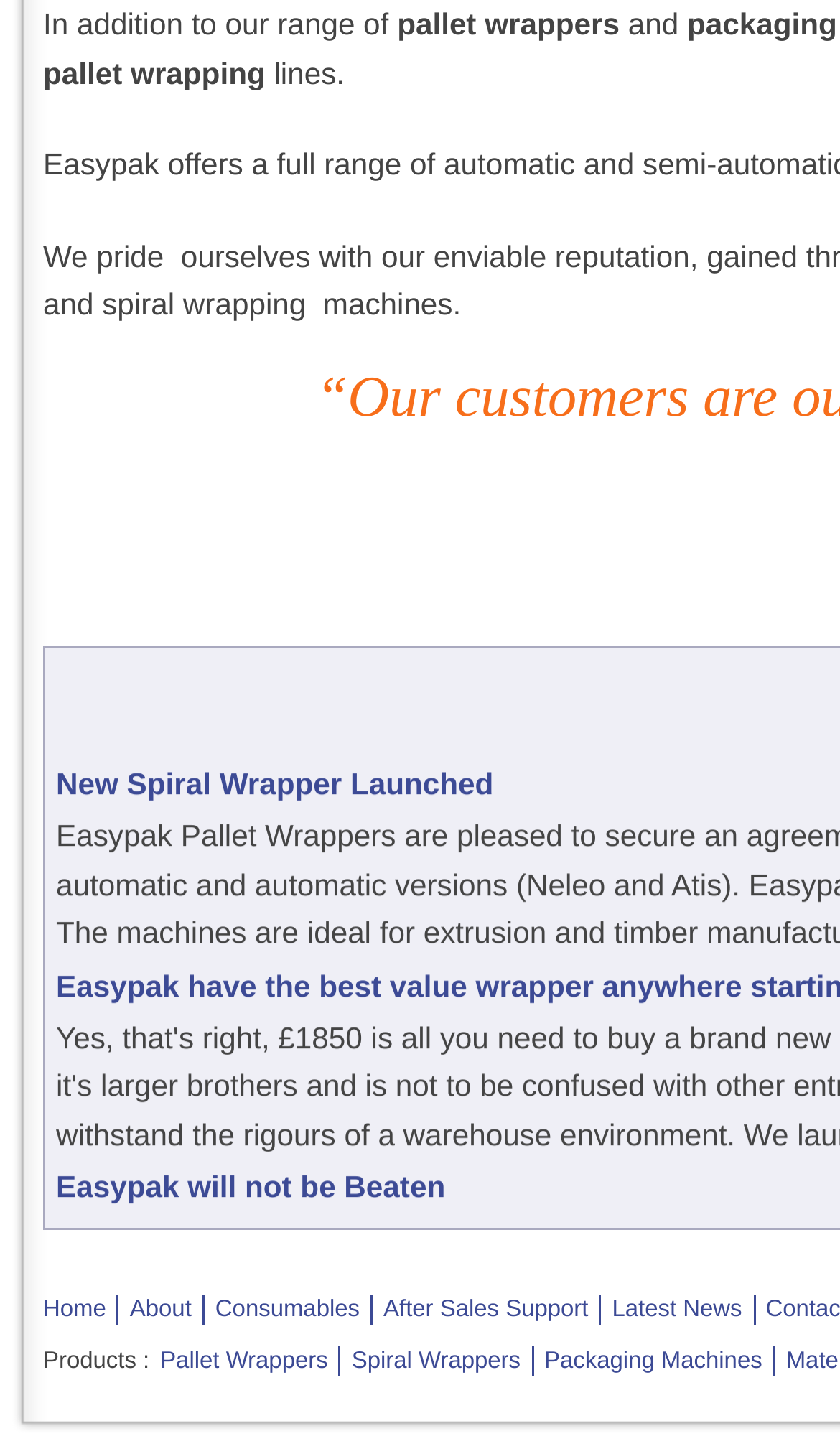Determine the bounding box coordinates for the clickable element to execute this instruction: "view about page". Provide the coordinates as four float numbers between 0 and 1, i.e., [left, top, right, bottom].

[0.155, 0.891, 0.228, 0.909]